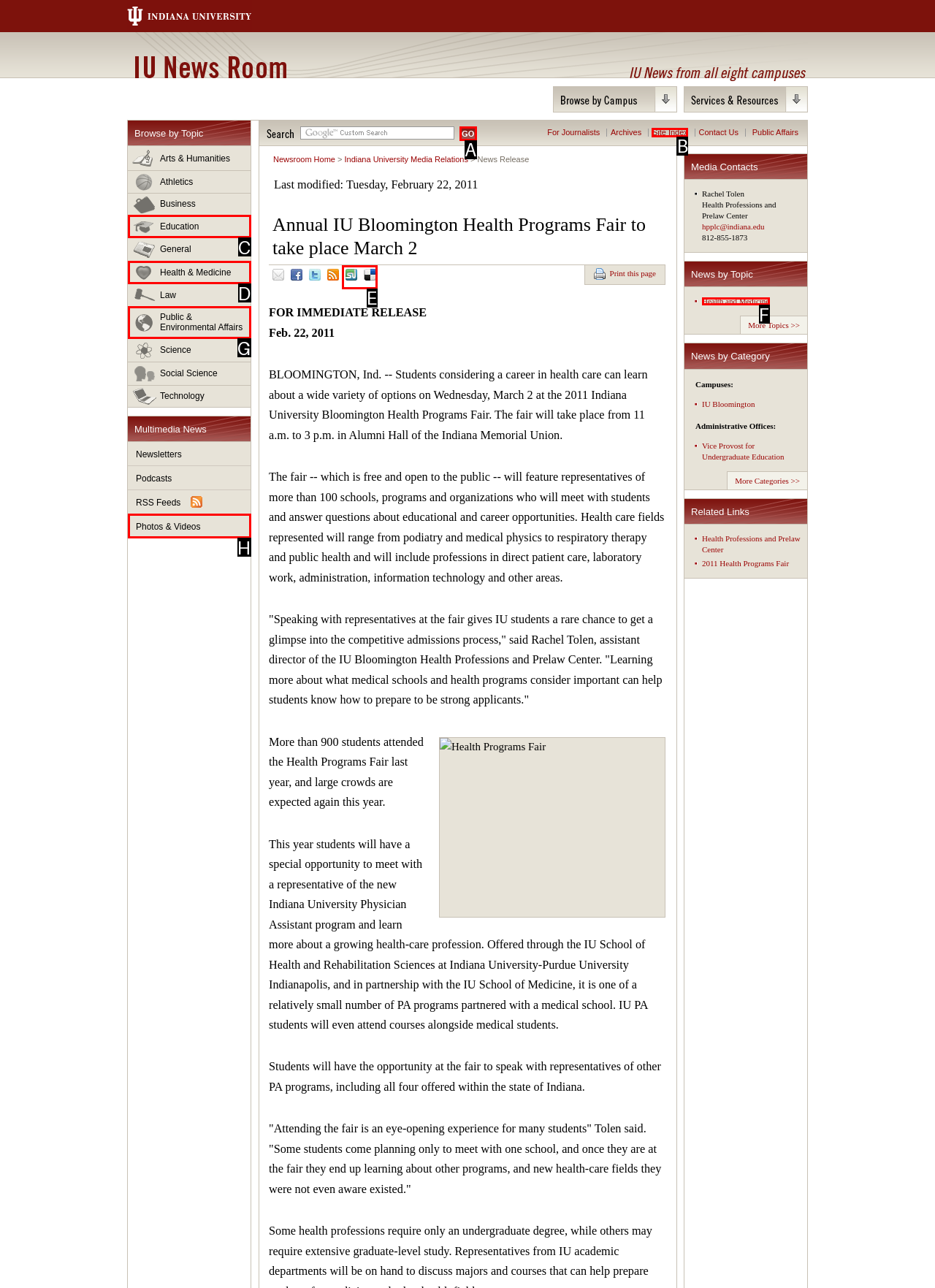Which HTML element should be clicked to fulfill the following task: Learn about Health and Medicine?
Reply with the letter of the appropriate option from the choices given.

F